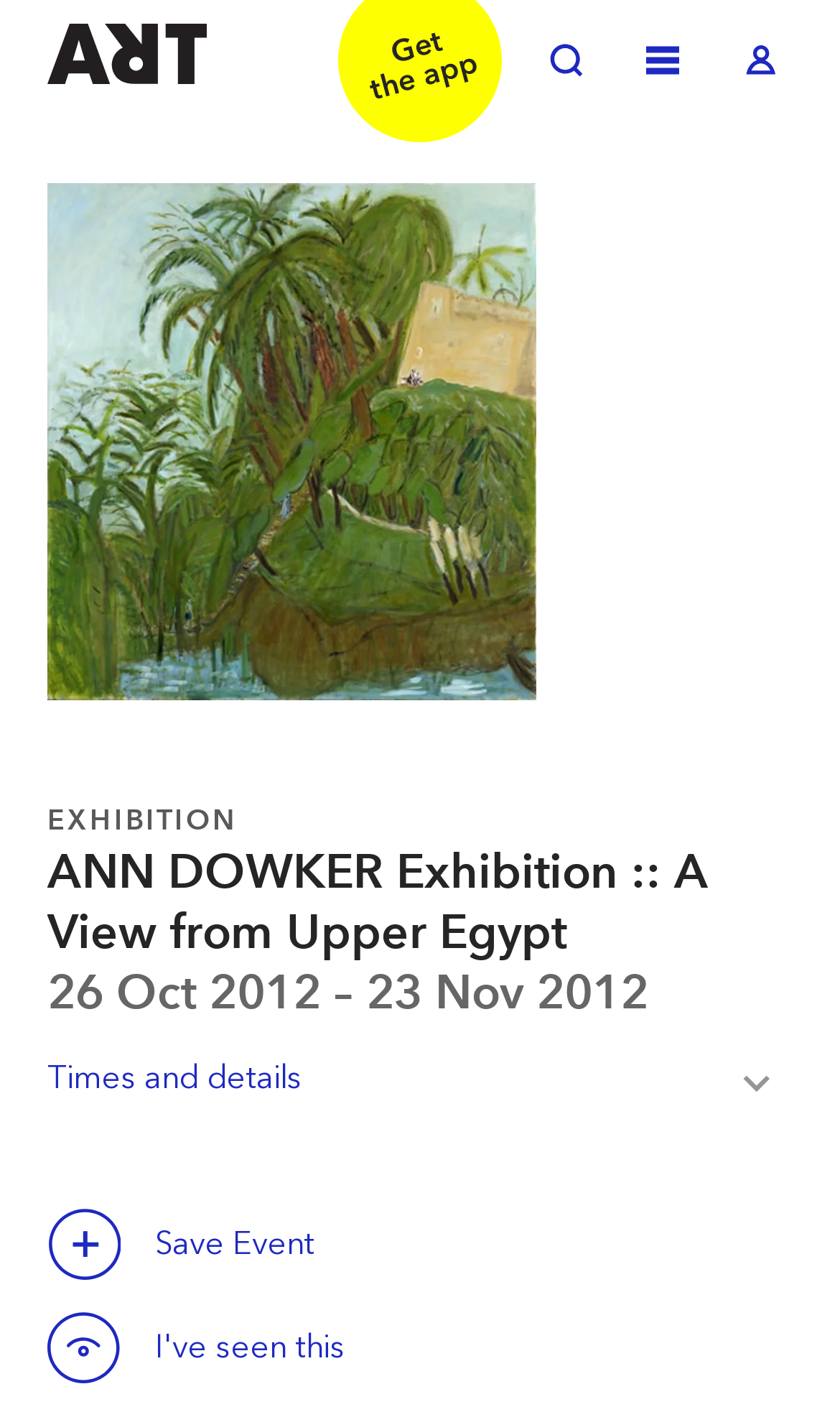What is the duration of the exhibition?
Look at the screenshot and give a one-word or phrase answer.

26 Oct 2012 – 23 Nov 2012